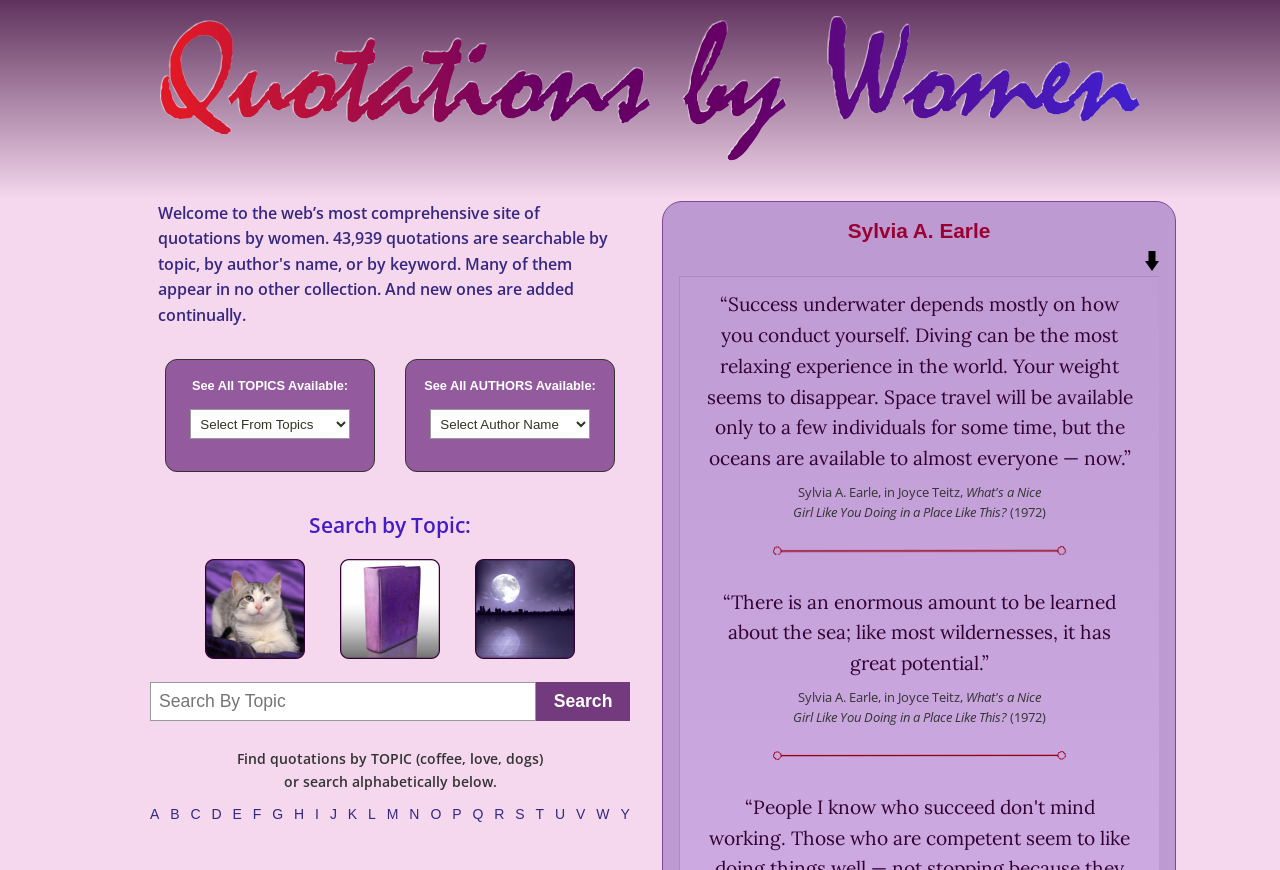Extract the bounding box coordinates for the HTML element that matches this description: "alt="topic cats"". The coordinates should be four float numbers between 0 and 1, i.e., [left, top, right, bottom].

[0.16, 0.642, 0.238, 0.766]